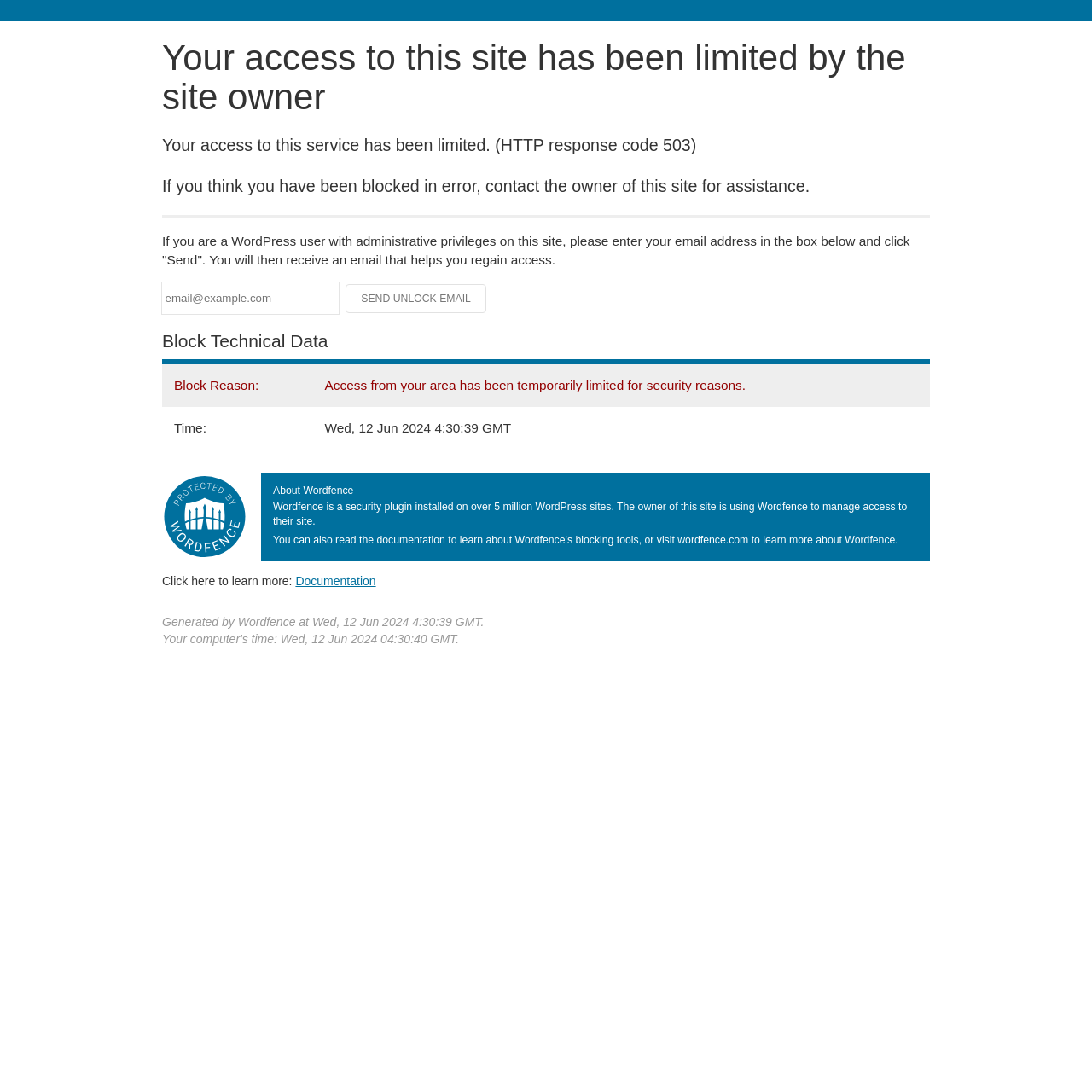Please answer the following question using a single word or phrase: 
What is the plugin used to manage site access?

Wordfence